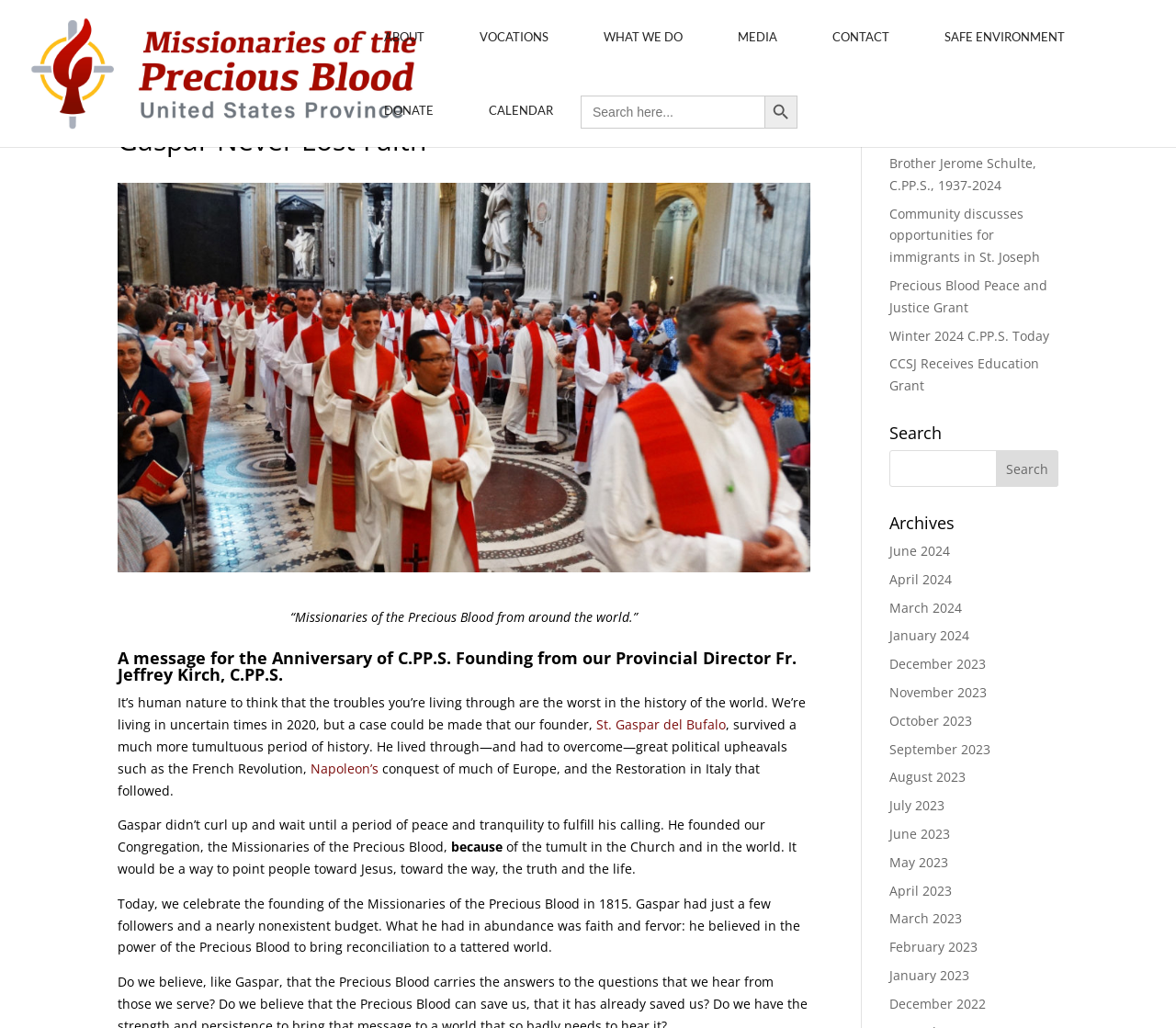Determine and generate the text content of the webpage's headline.

Gaspar Never Lost Faith